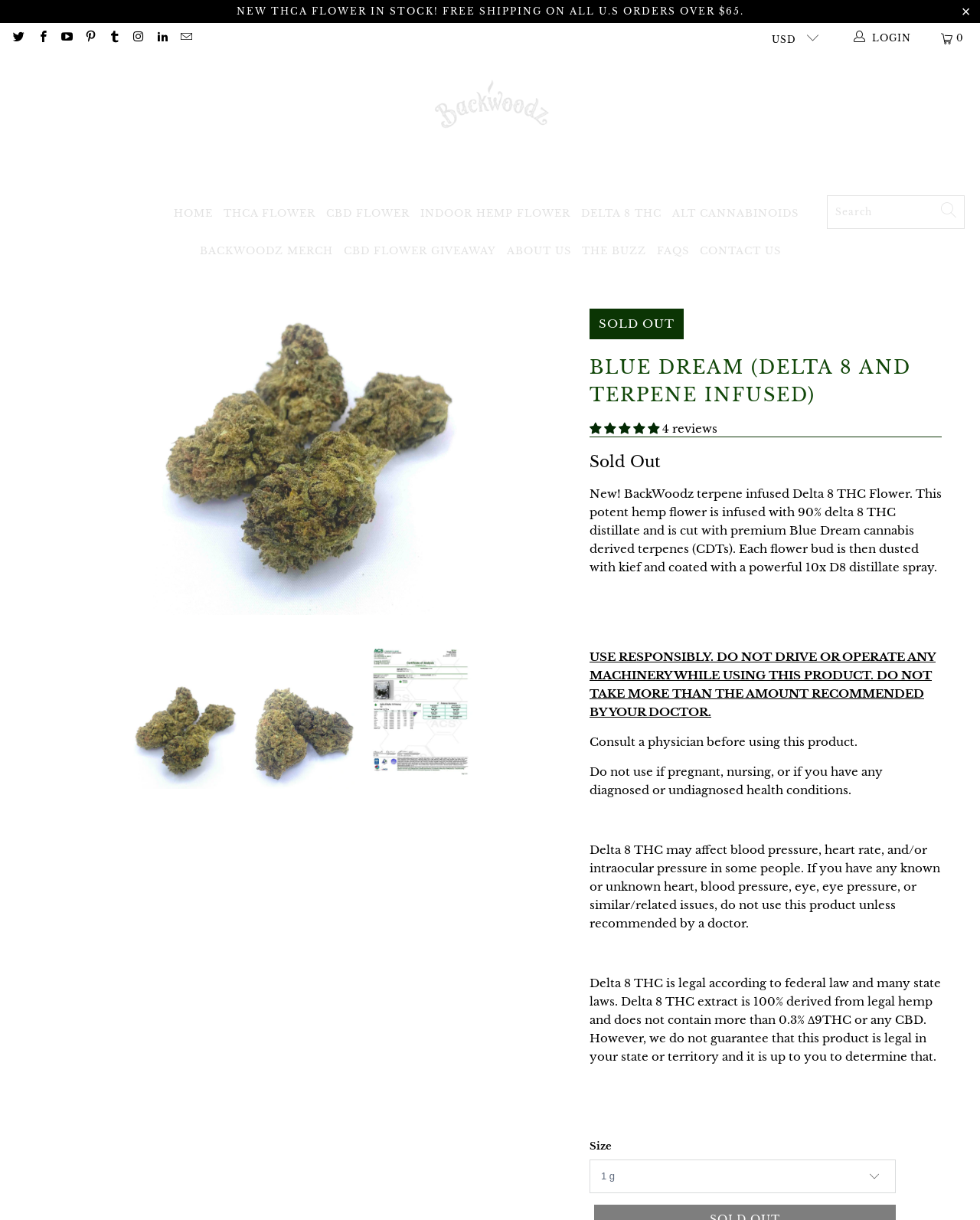What is the price of the product?
Please provide a single word or phrase answer based on the image.

Not mentioned